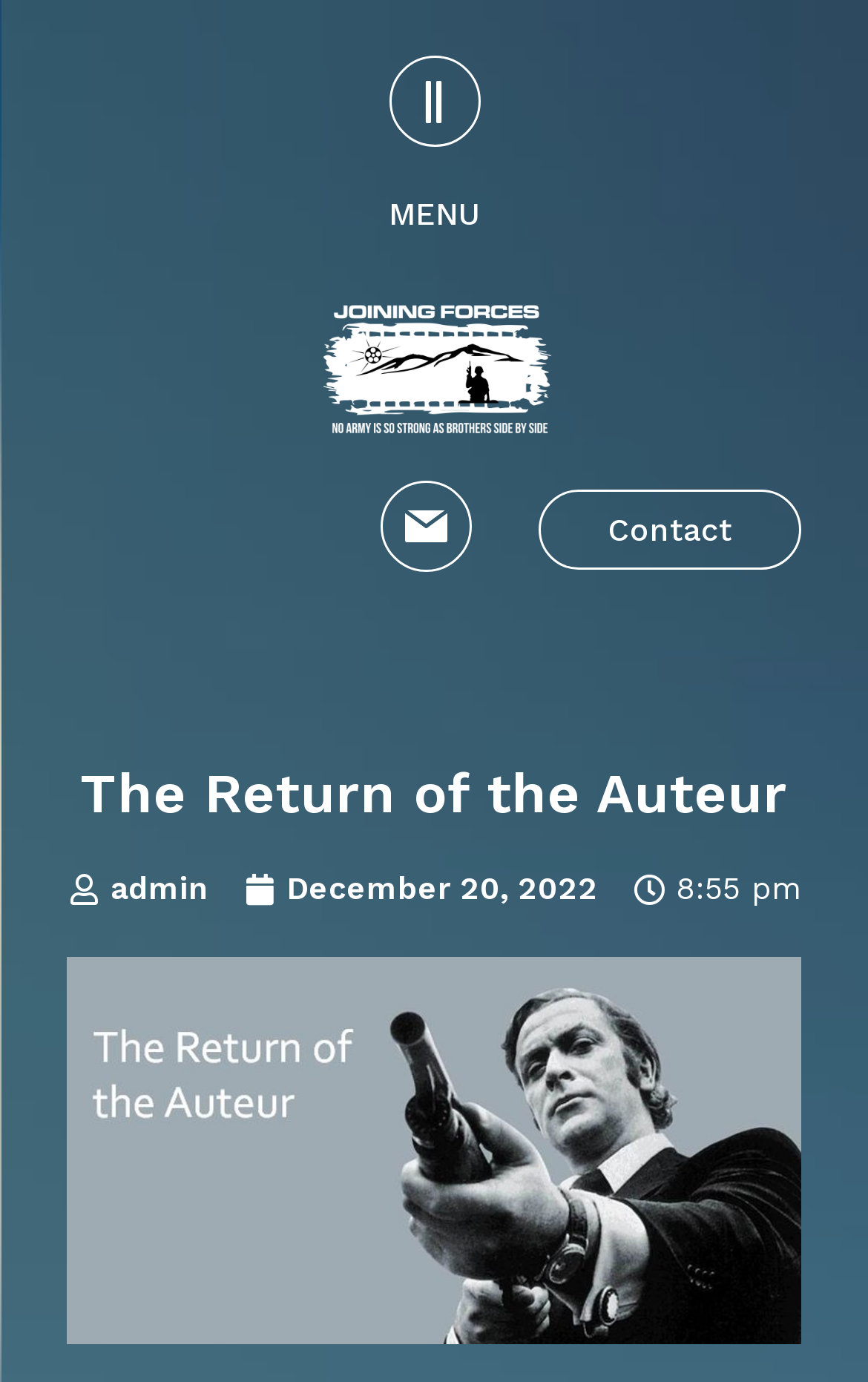Find the bounding box coordinates for the UI element that matches this description: "Contact".

[0.621, 0.354, 0.923, 0.412]